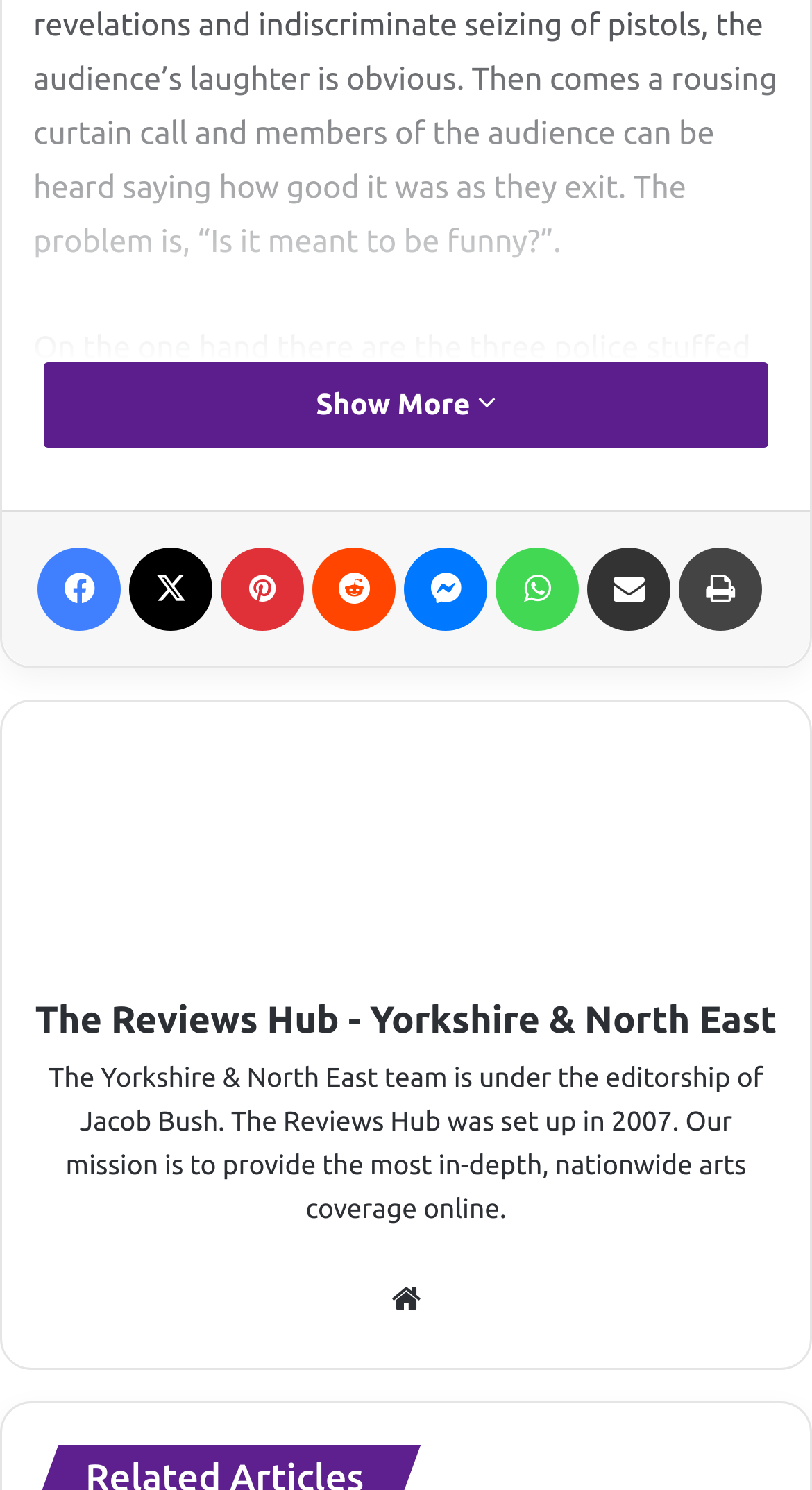Pinpoint the bounding box coordinates of the area that must be clicked to complete this instruction: "Click on the 'Show More' link".

[0.054, 0.062, 0.946, 0.119]